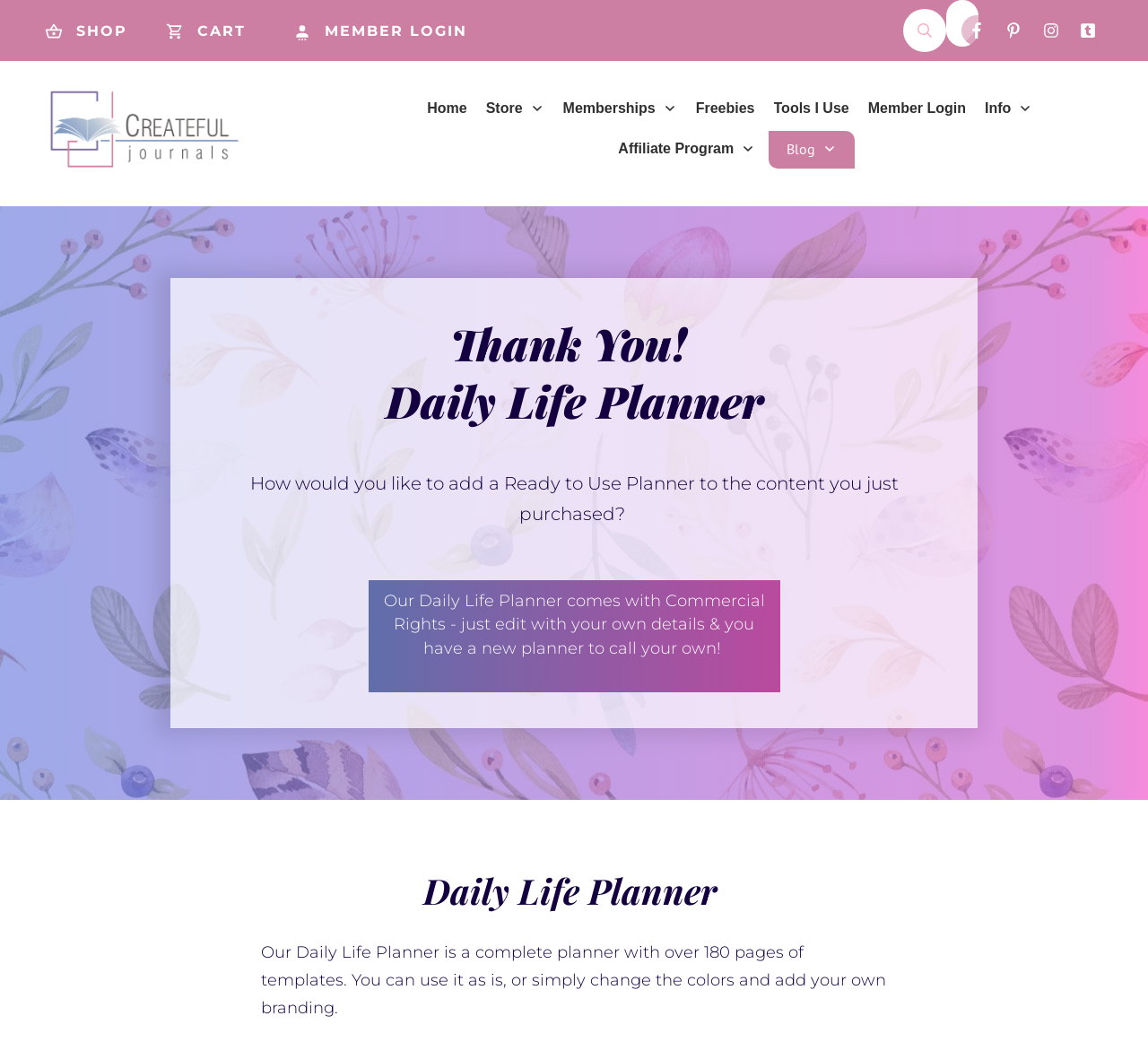Locate and extract the text of the main heading on the webpage.

Thank You! 
Daily Life Planner